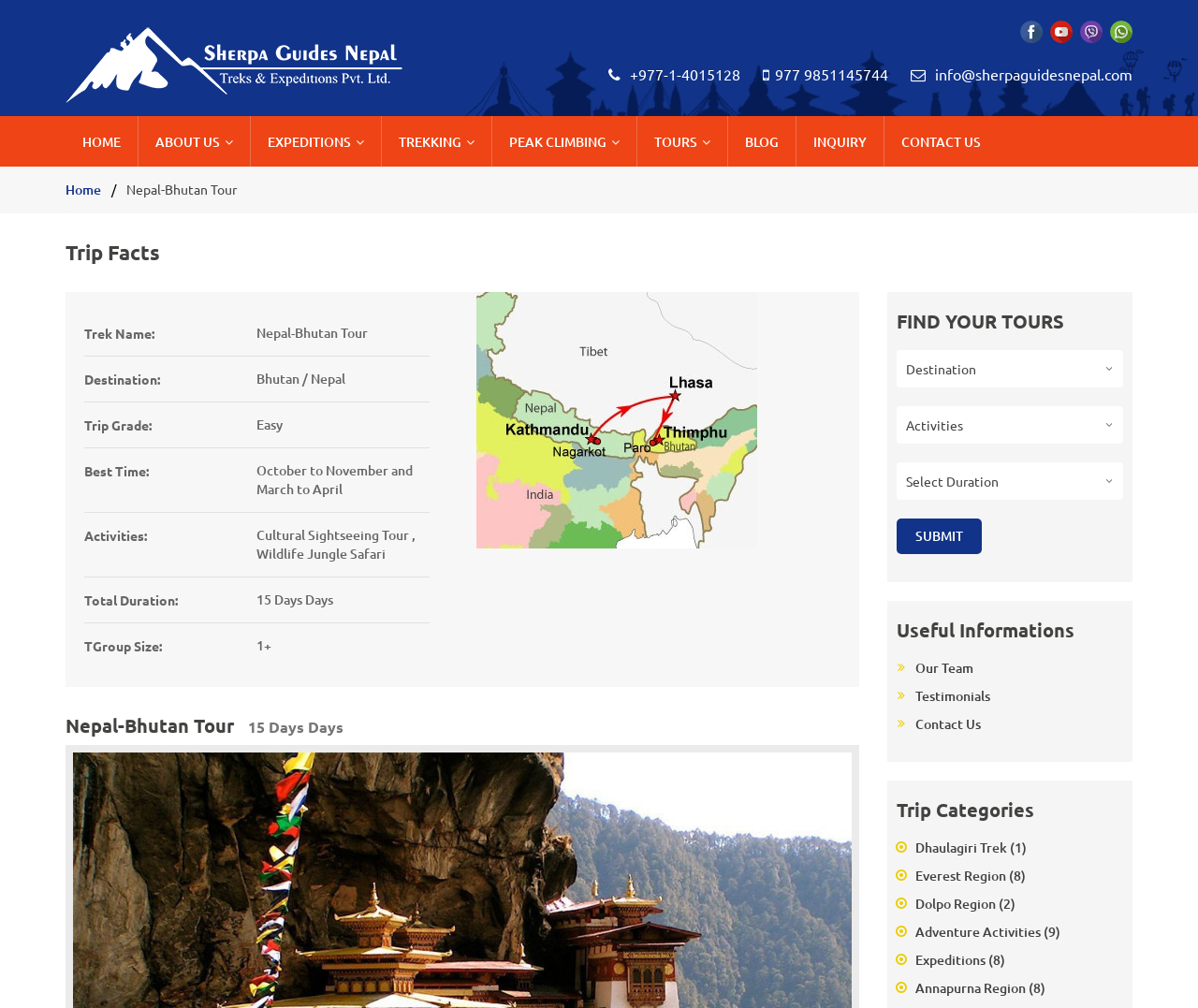What is the phone number of Sherpa Guides Nepal?
Please provide a comprehensive answer based on the information in the image.

I found the phone number by looking at the top section of the webpage, where the contact information is displayed. The phone number is listed as '+977-1-4015128'.